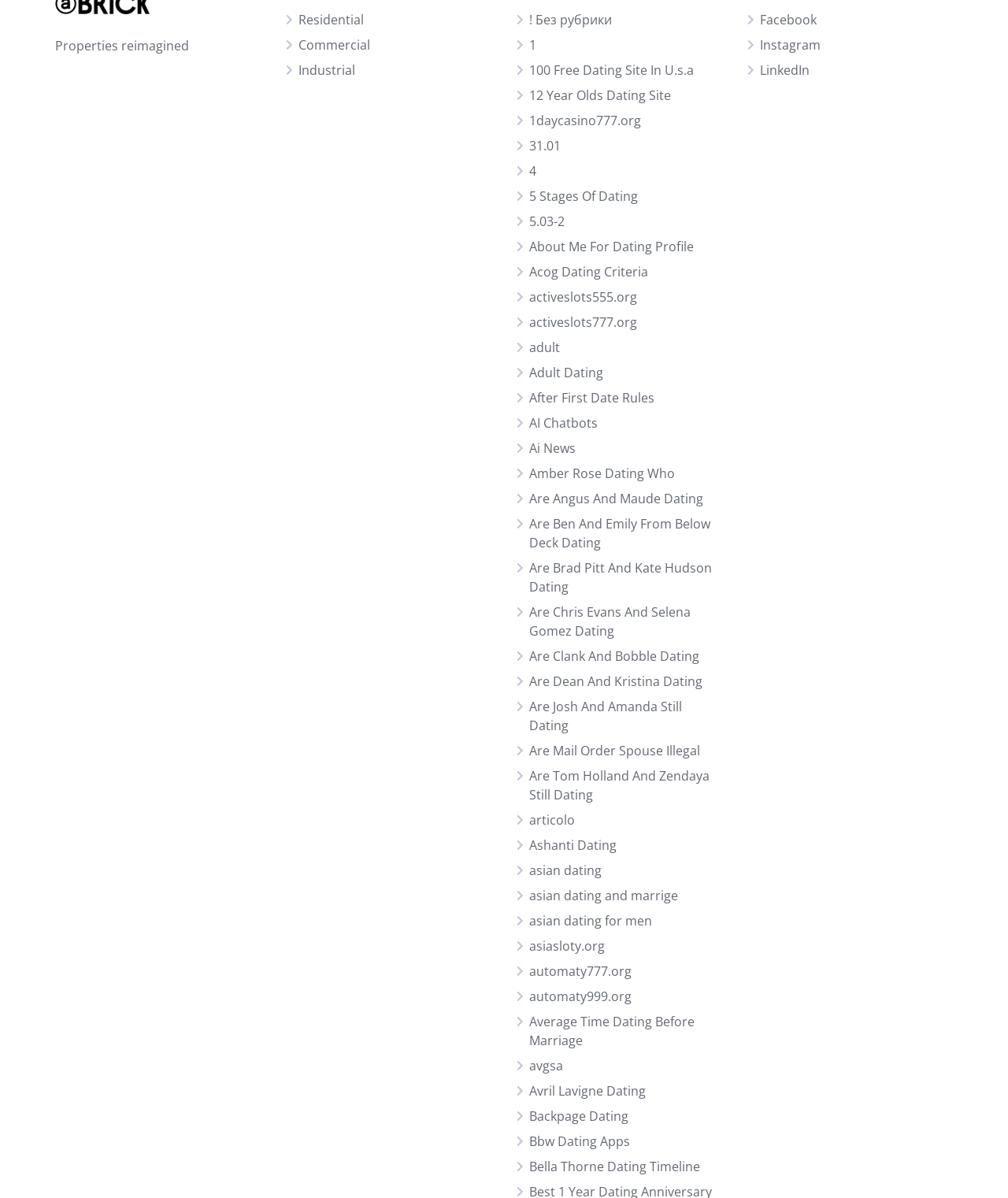Can you provide the bounding box coordinates for the element that should be clicked to implement the instruction: "Check out asian dating"?

[0.525, 0.719, 0.597, 0.734]